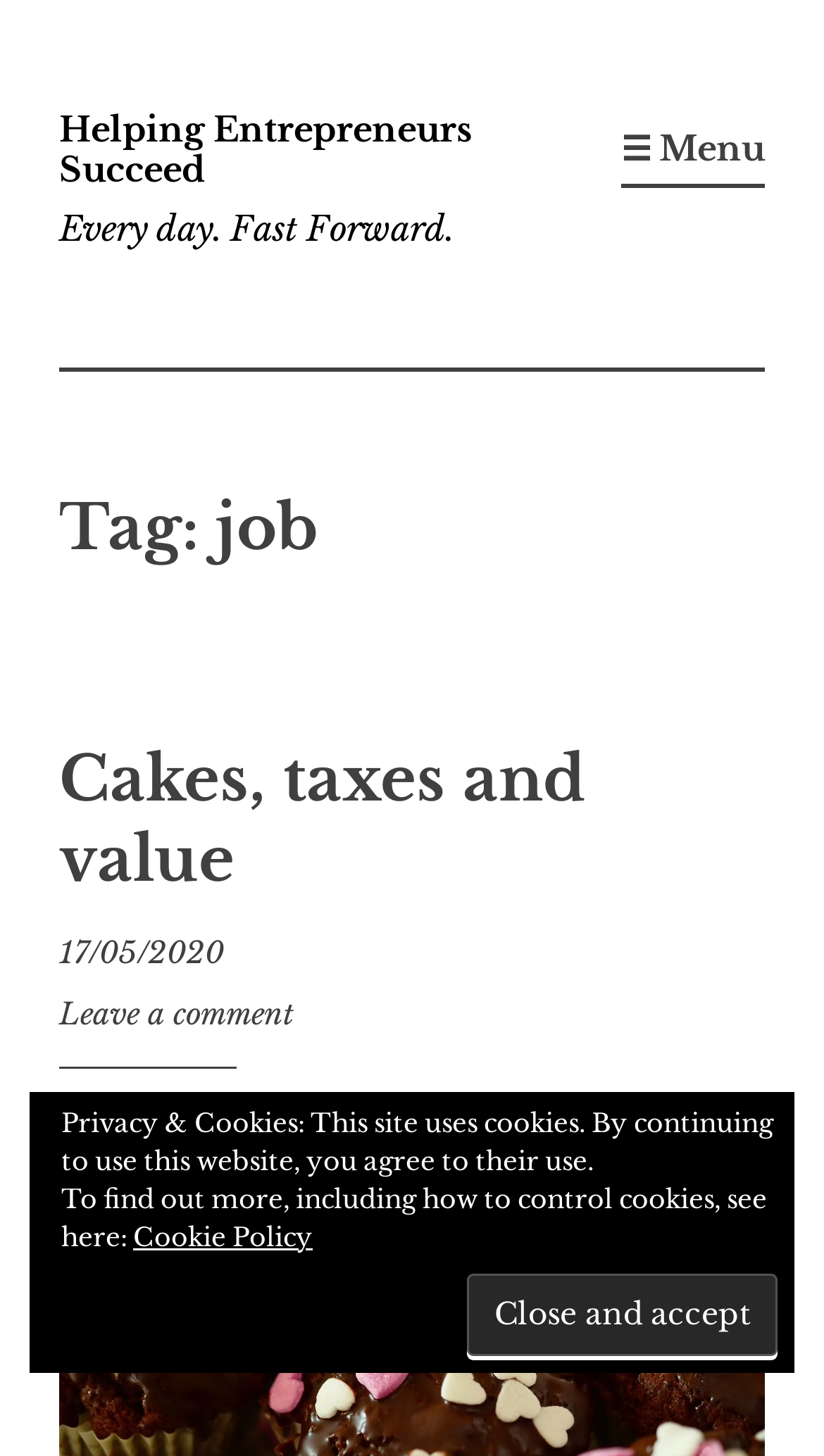Deliver a detailed narrative of the webpage's visual and textual elements.

The webpage is an archive of job-related articles. At the top left, there is a "Skip to content" link, followed by the website's title "Helping Entrepreneurs Succeed" and a tagline "Every day. Fast Forward." To the right of the title, there is a "☰ Menu" button that controls the primary menu.

Below the title, there is a header section with a "Tag: job" heading. Underneath, there are multiple article summaries, each with a heading, a link to the full article, a date, and a "Leave a comment" link. The first article is titled "Cakes, taxes and value" and has a link to the full article.

At the bottom of the page, there is a complementary section with a privacy and cookies notice. This section includes a "Close and accept" button, a paragraph of text explaining the use of cookies, and a link to the "Cookie Policy" page.